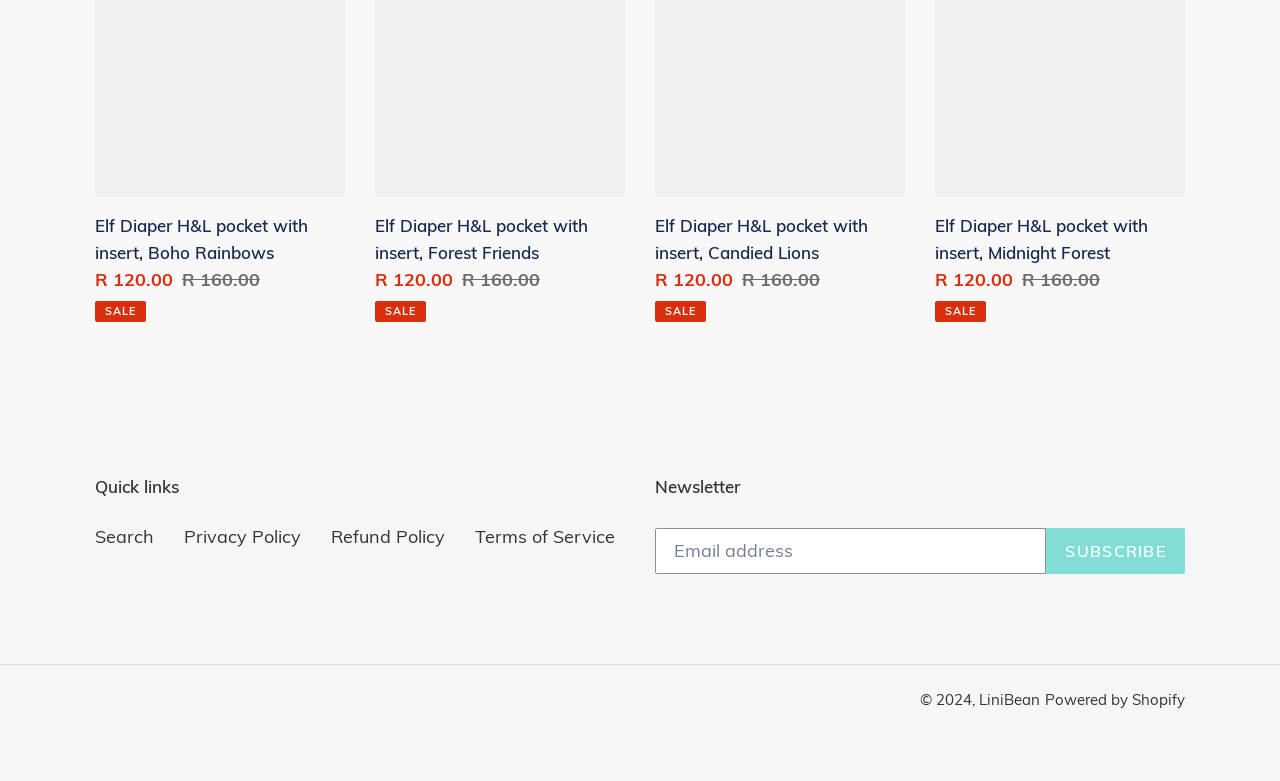Give a one-word or short-phrase answer to the following question: 
What is the sale price of the first item?

R 120.00